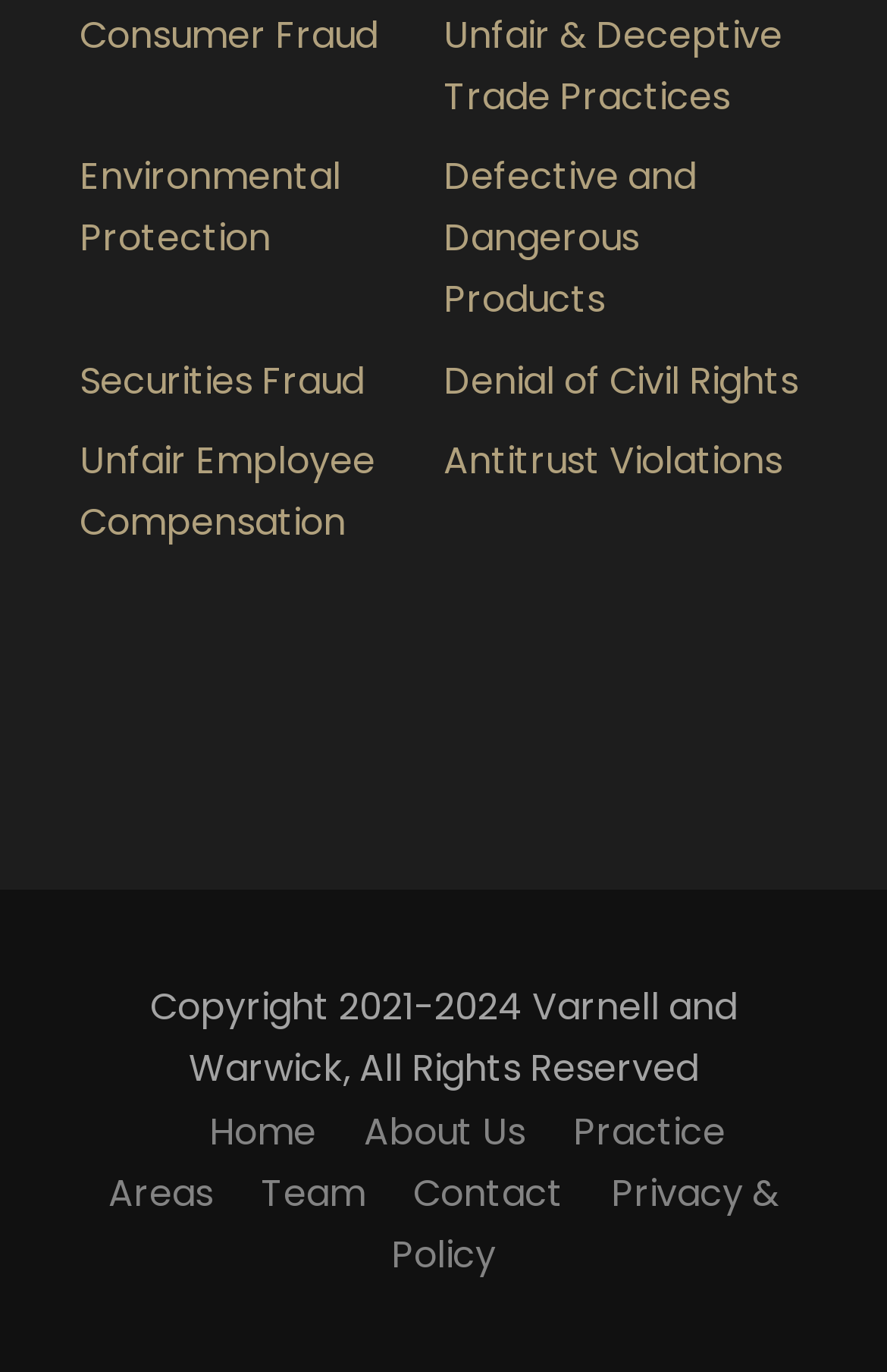Please respond to the question with a concise word or phrase:
What is the last menu item?

Privacy & Policy